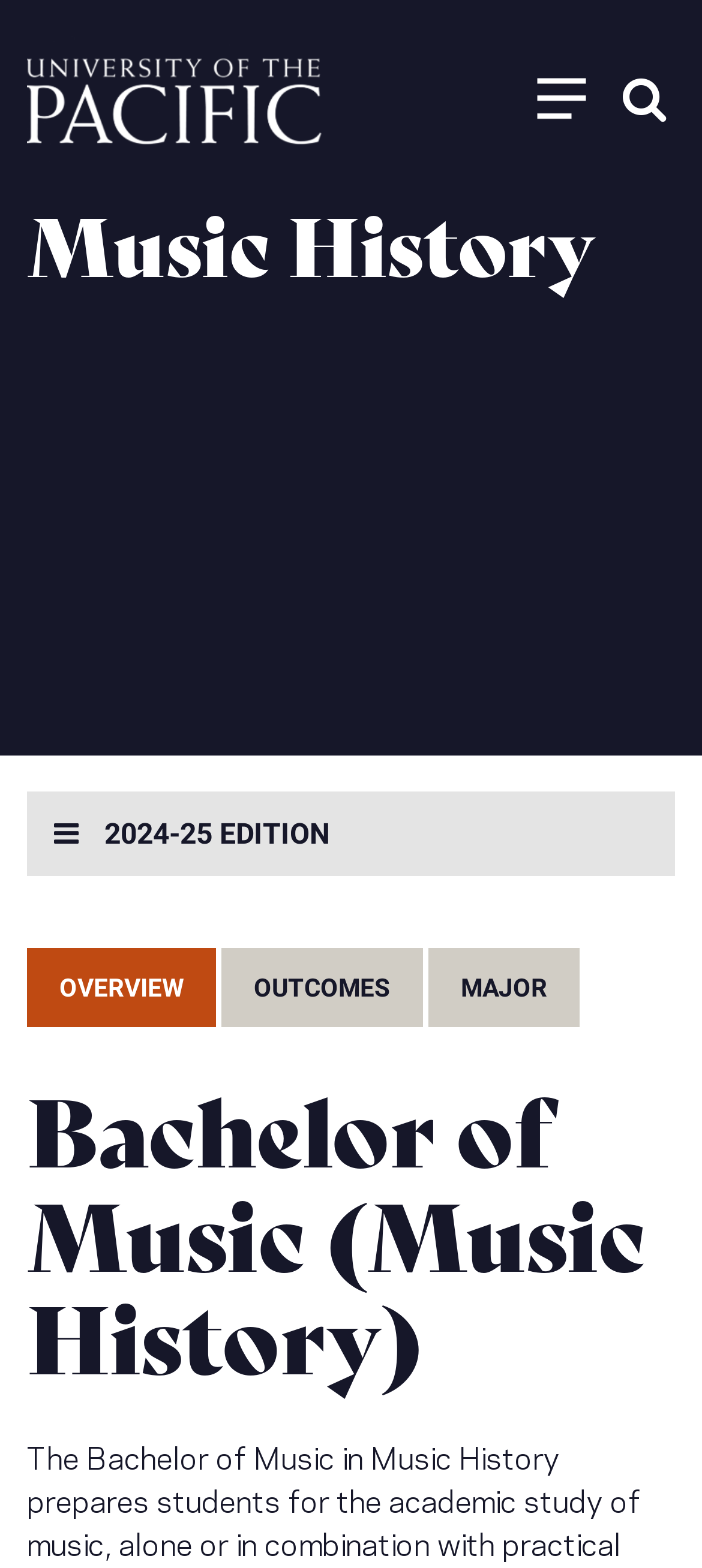Identify the bounding box coordinates of the clickable section necessary to follow the following instruction: "Browse Herbs & Spices category". The coordinates should be presented as four float numbers from 0 to 1, i.e., [left, top, right, bottom].

None